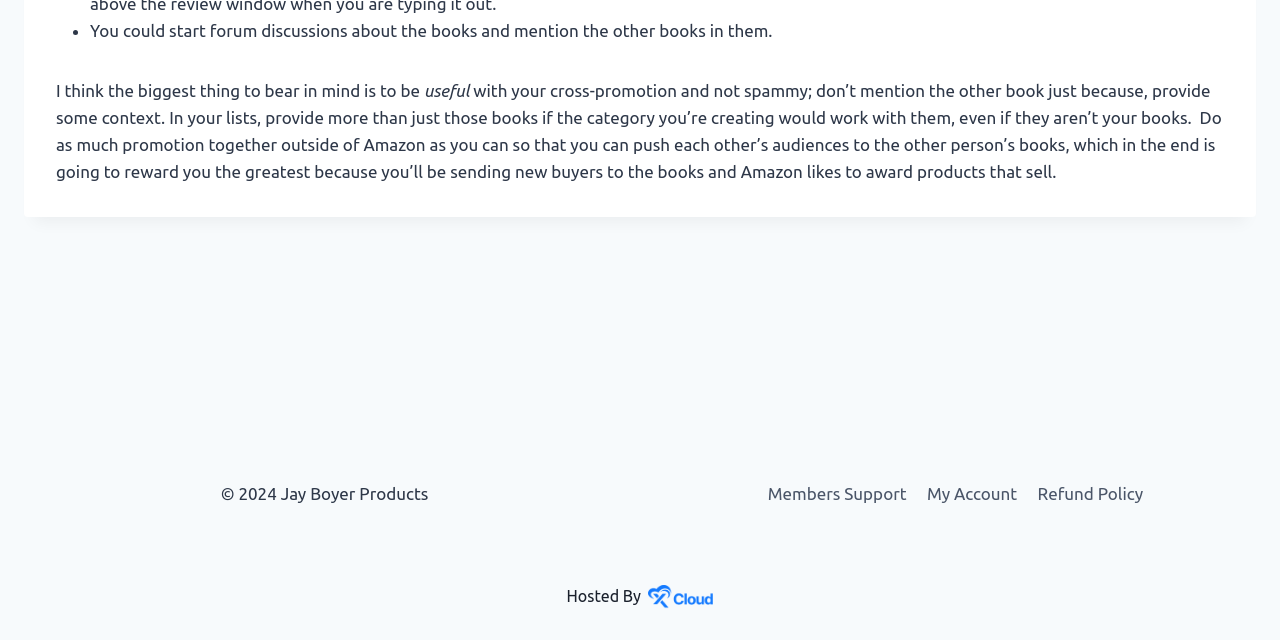Please provide the bounding box coordinate of the region that matches the element description: Members Support. Coordinates should be in the format (top-left x, top-left y, bottom-right x, bottom-right y) and all values should be between 0 and 1.

[0.592, 0.742, 0.716, 0.801]